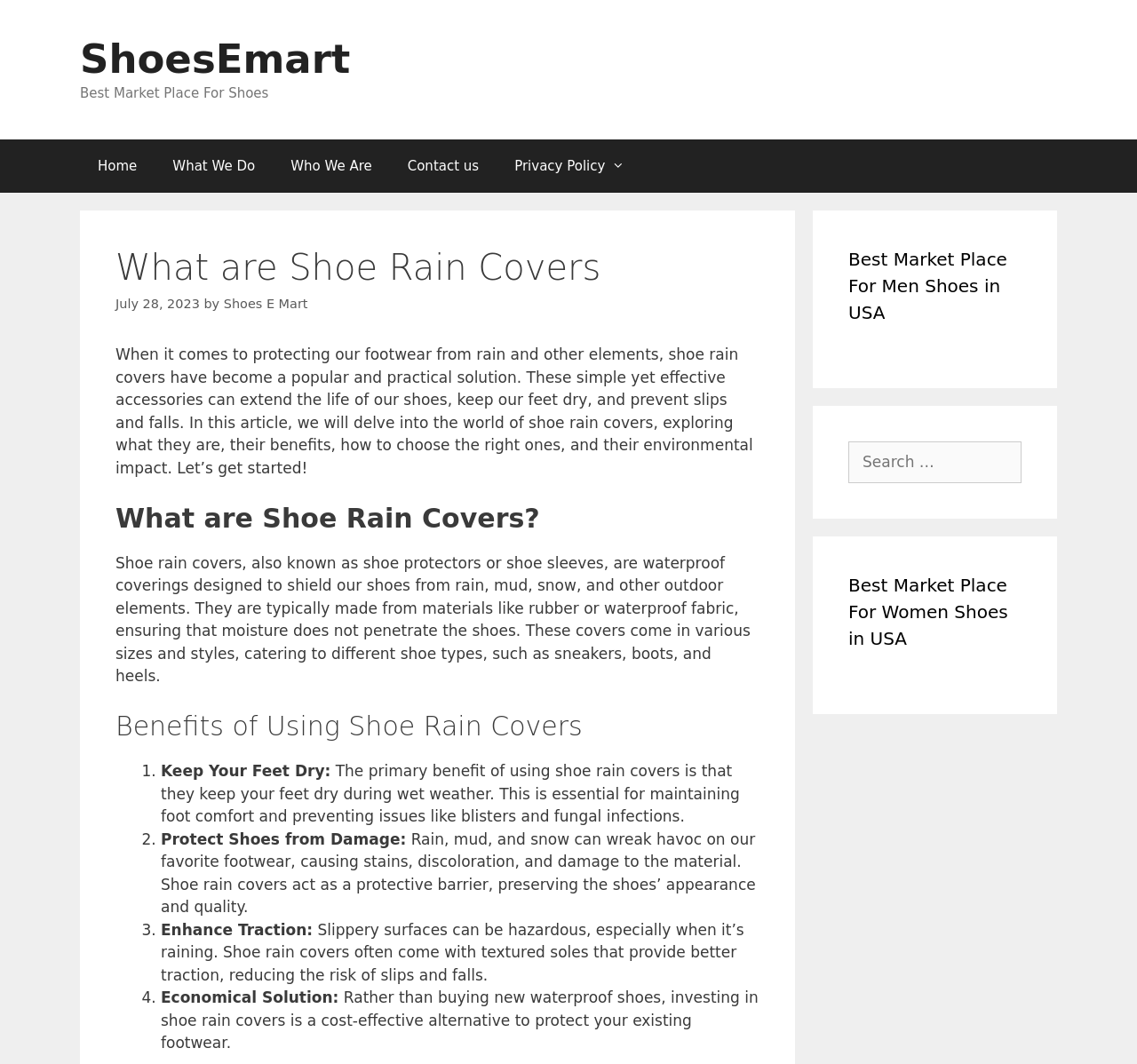Find the bounding box coordinates of the element I should click to carry out the following instruction: "Learn about 'Best Market Place For Men Shoes in USA'".

[0.746, 0.231, 0.898, 0.306]